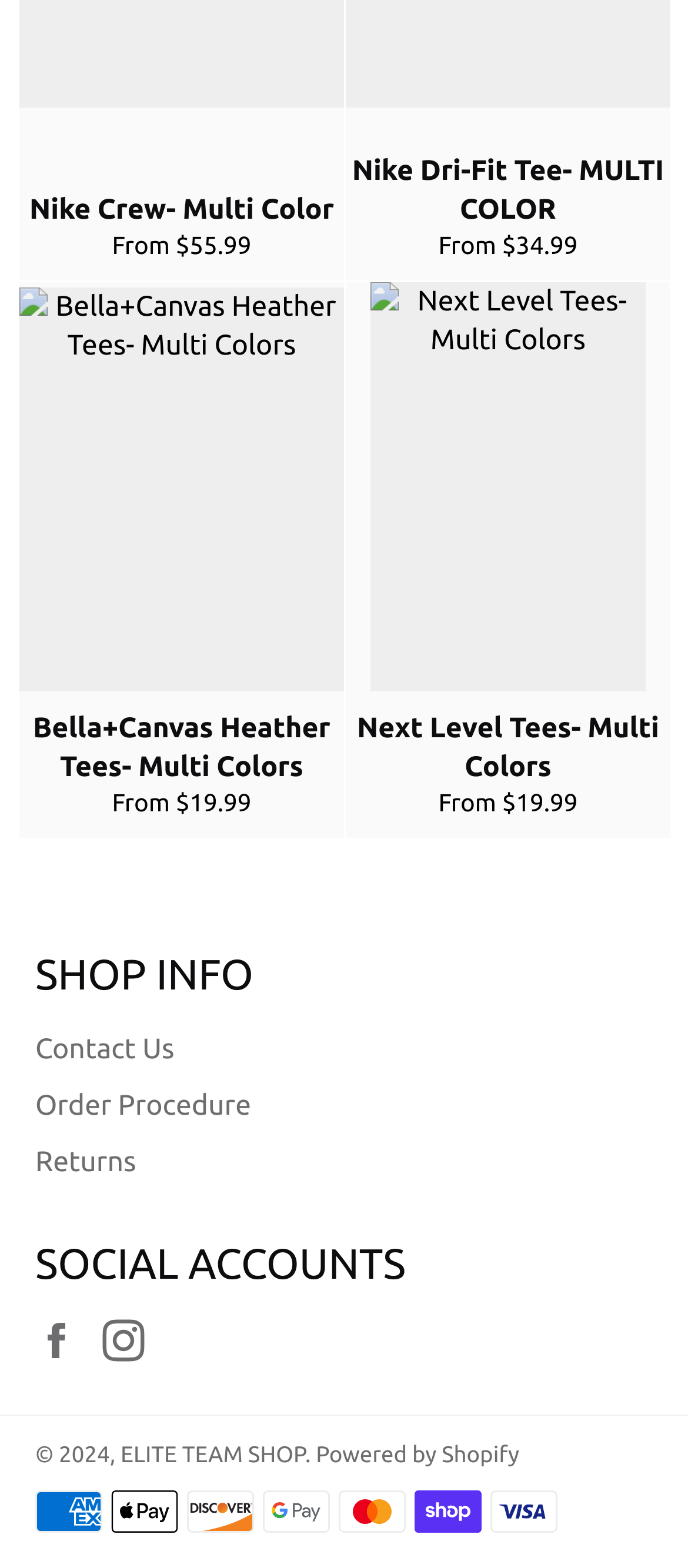Please identify the coordinates of the bounding box that should be clicked to fulfill this instruction: "Make a payment with Visa".

[0.713, 0.951, 0.81, 0.978]